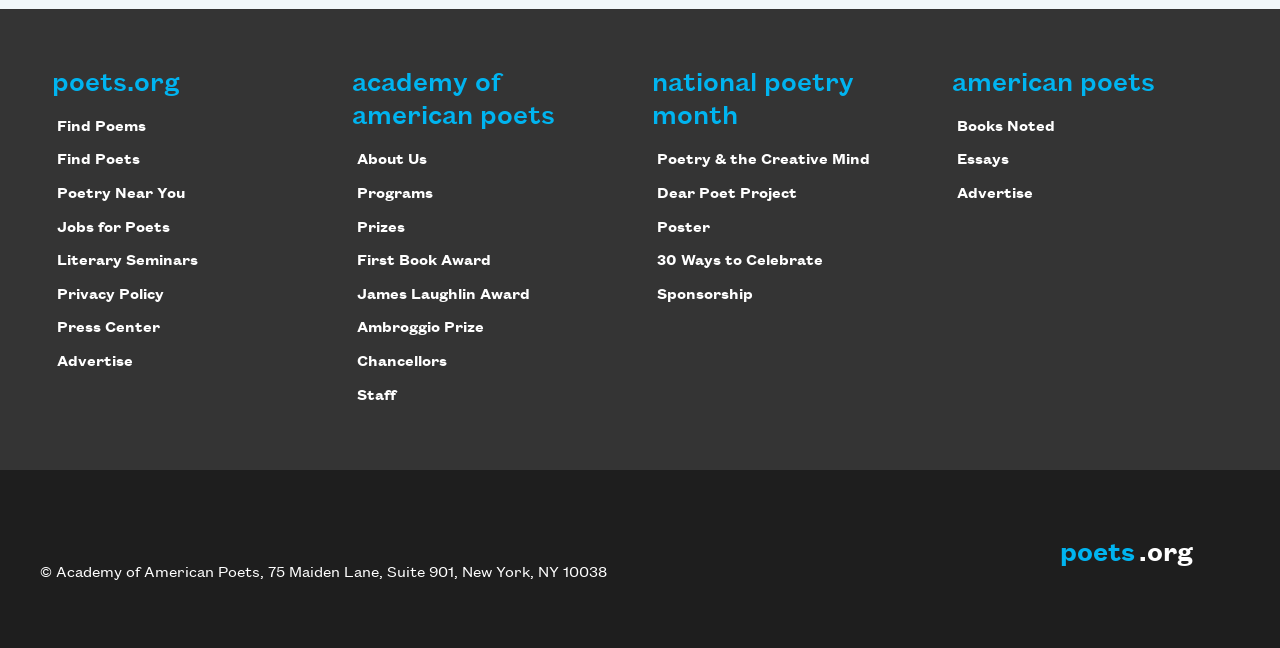Determine the bounding box of the UI element mentioned here: "Essays". The coordinates must be in the format [left, top, right, bottom] with values ranging from 0 to 1.

[0.747, 0.235, 0.788, 0.26]